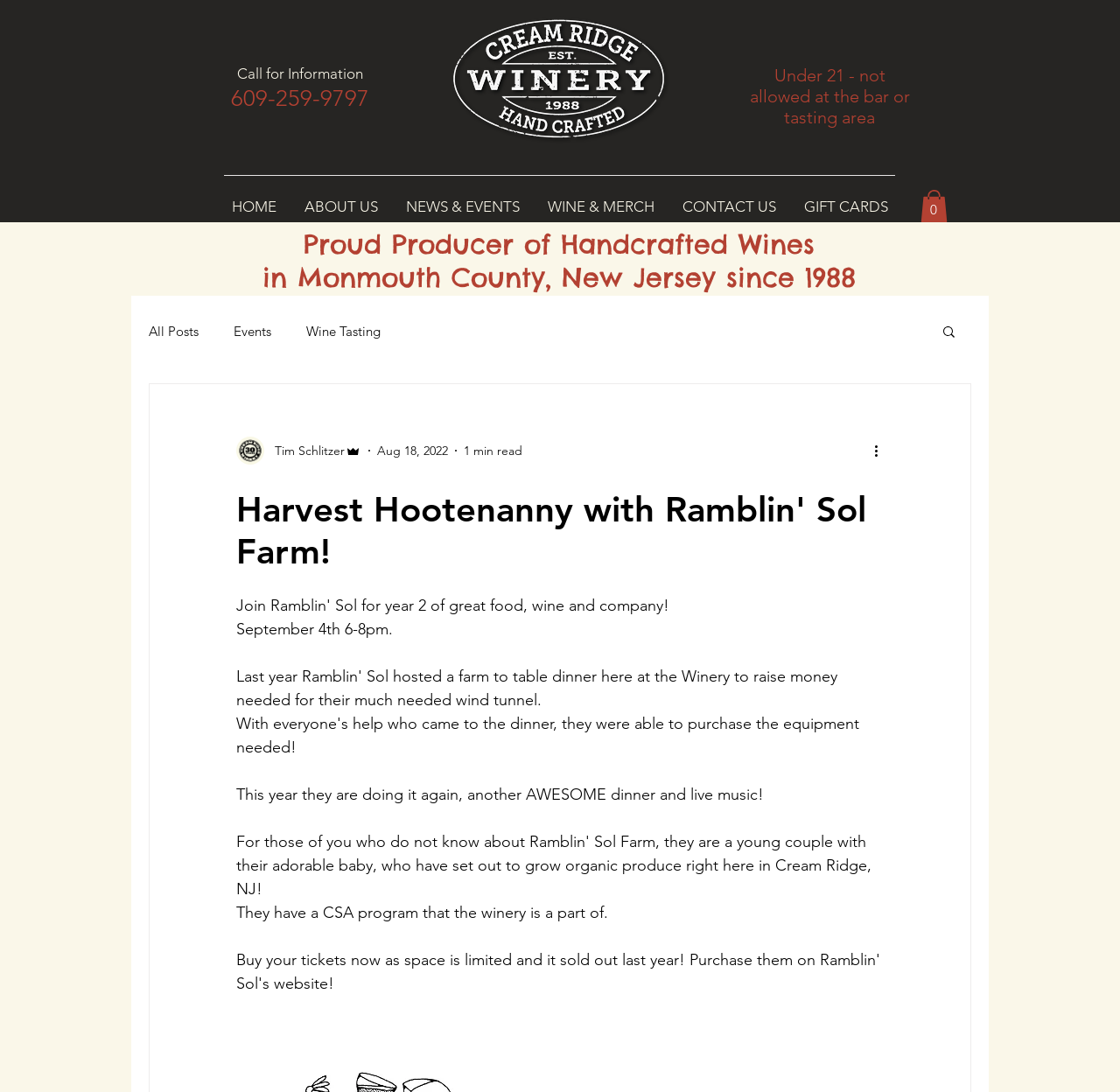Please predict the bounding box coordinates of the element's region where a click is necessary to complete the following instruction: "Search for something". The coordinates should be represented by four float numbers between 0 and 1, i.e., [left, top, right, bottom].

[0.84, 0.296, 0.855, 0.313]